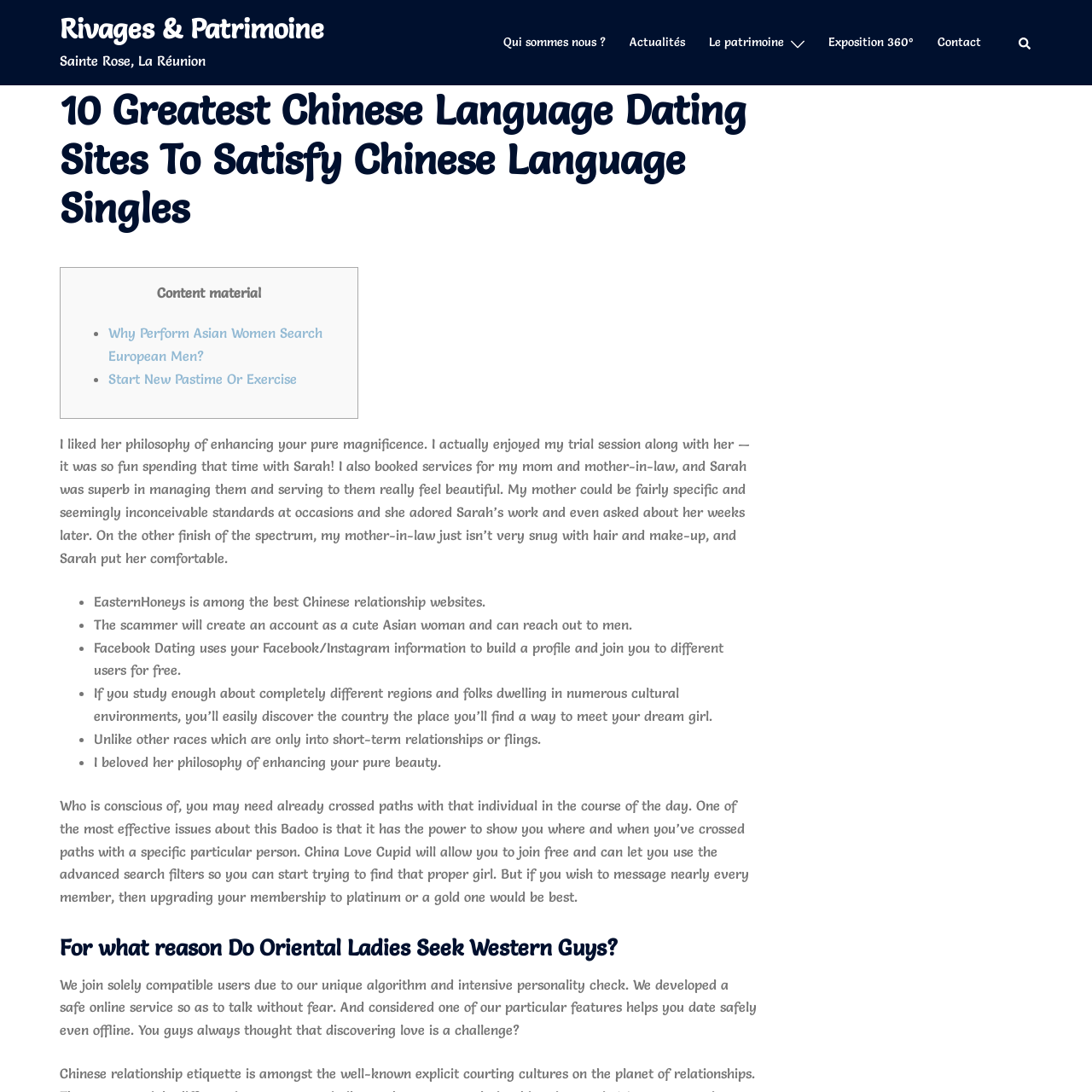What is the tone of the text on the webpage?
From the details in the image, answer the question comprehensively.

The text on the webpage appears to be informative and neutral in tone, providing information about Chinese dating sites and their features without expressing a personal opinion or emotion.